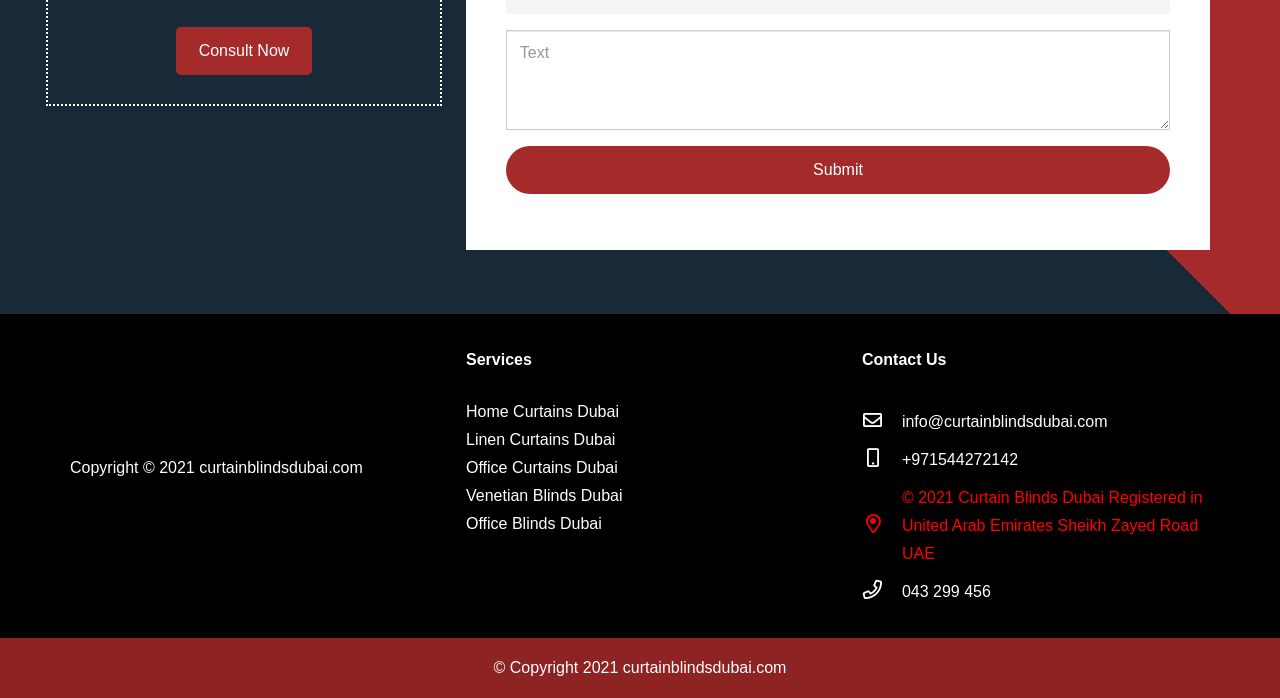Please determine the bounding box coordinates of the element to click in order to execute the following instruction: "Click the 'Submit' button". The coordinates should be four float numbers between 0 and 1, specified as [left, top, right, bottom].

[0.395, 0.209, 0.914, 0.278]